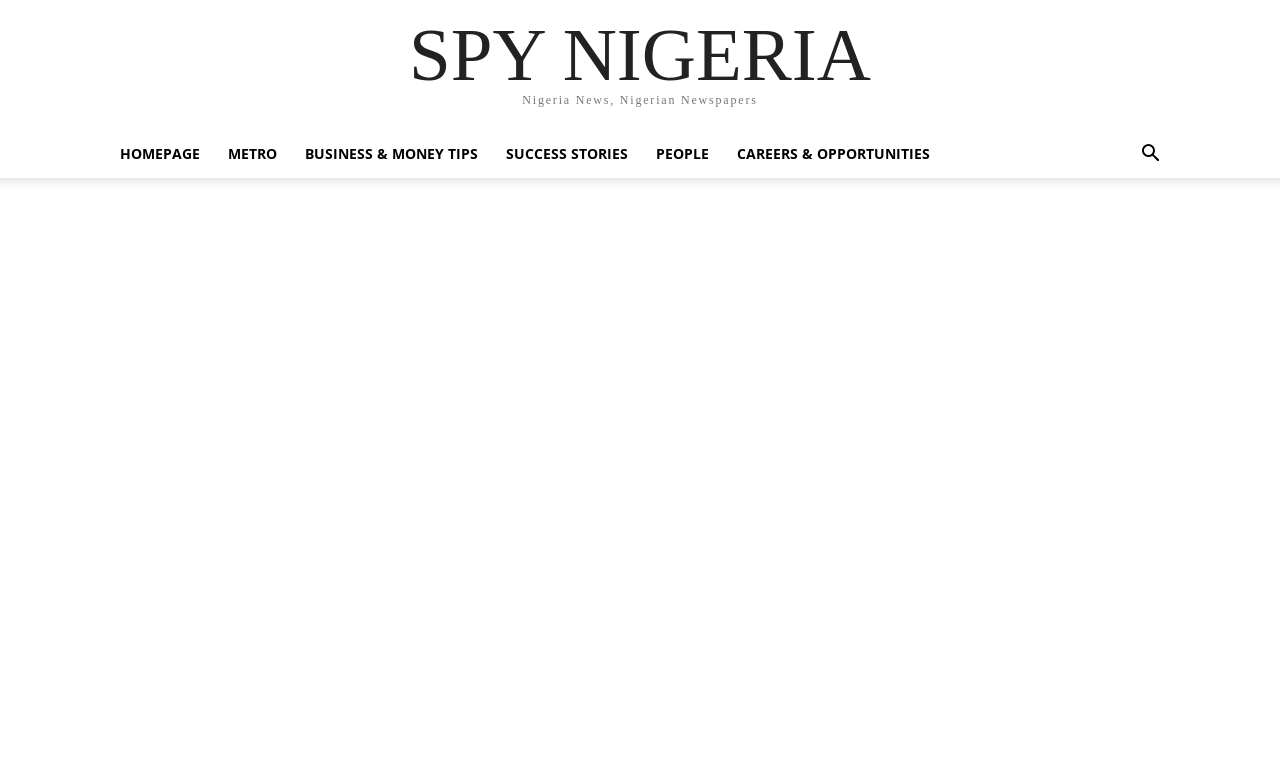Respond to the question below with a concise word or phrase:
What type of content does the website provide?

Nigeria News